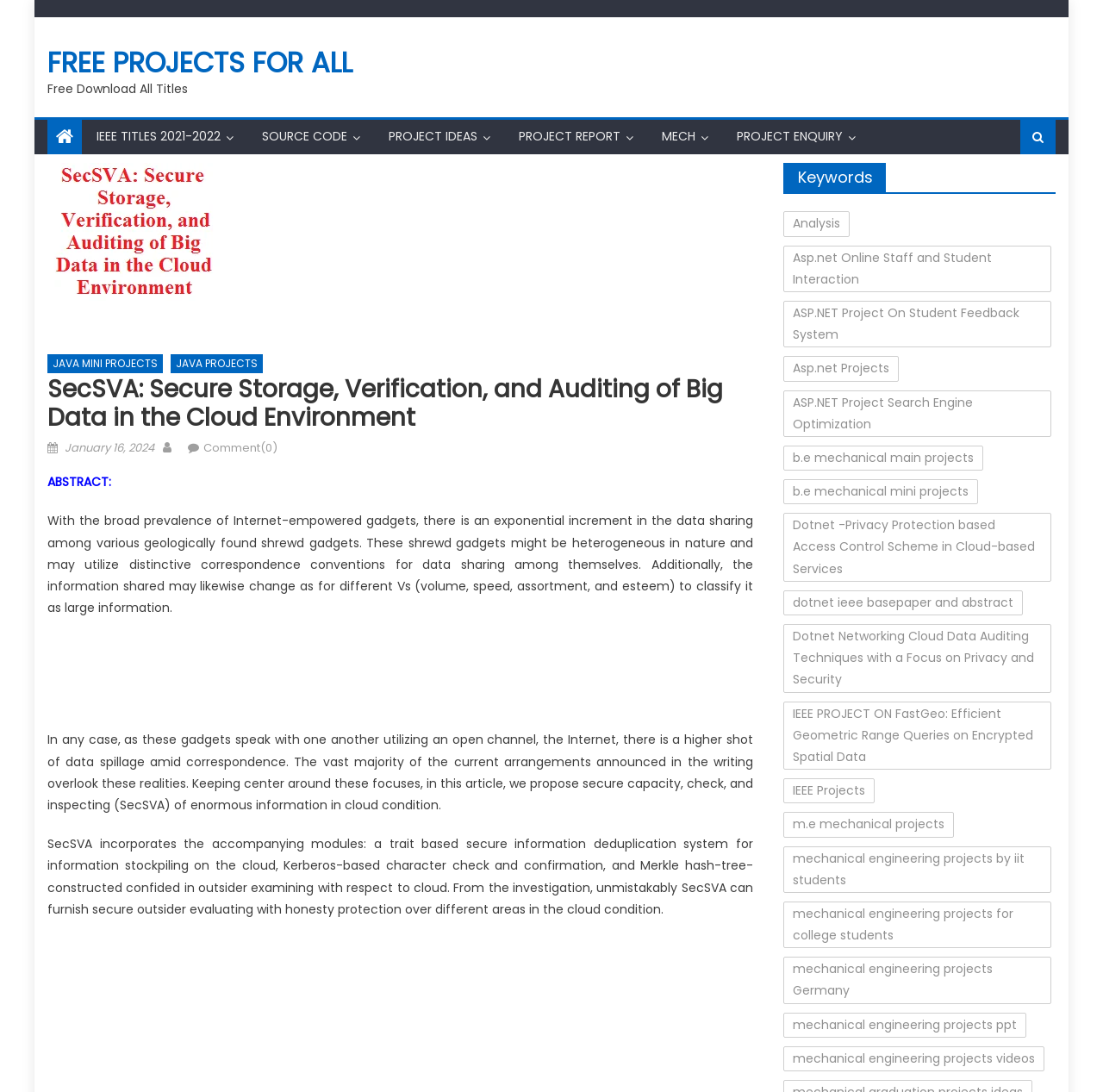What is the author of the post?
Provide a short answer using one word or a brief phrase based on the image.

Not mentioned